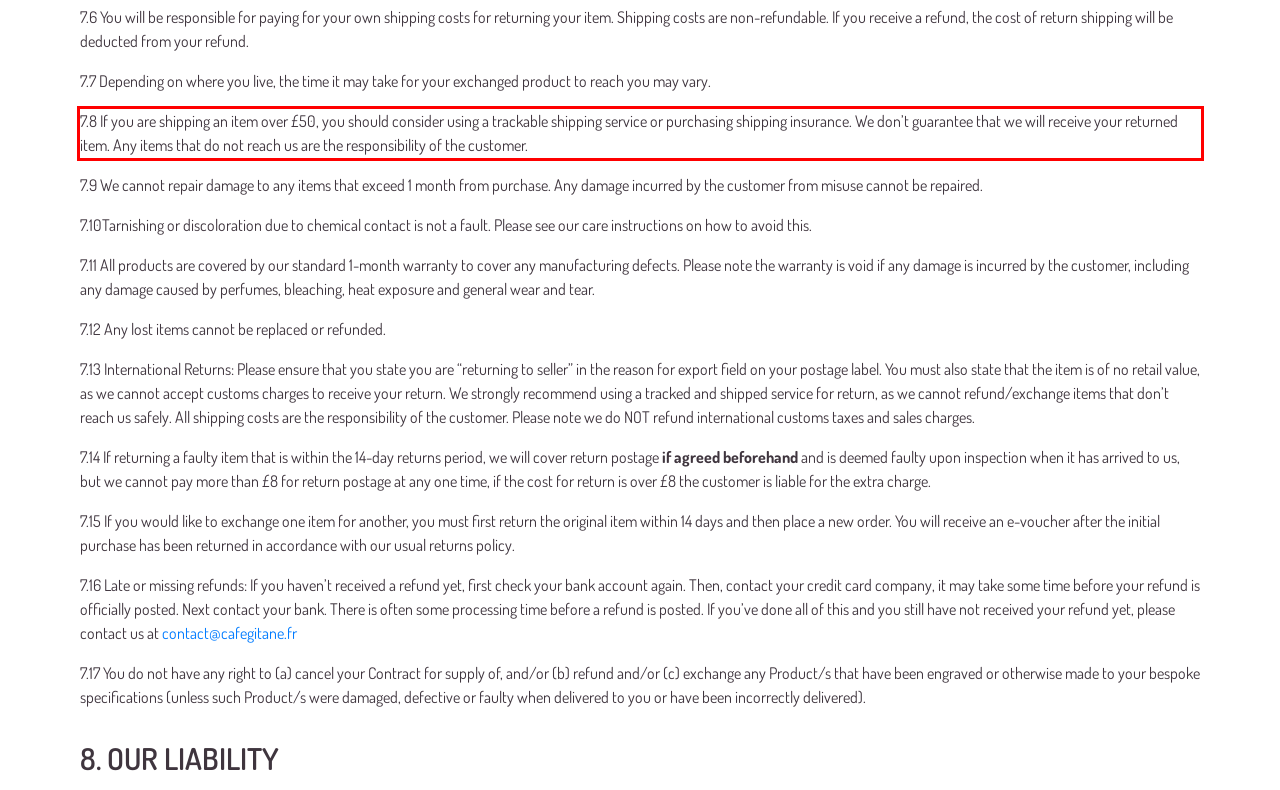Given a screenshot of a webpage, identify the red bounding box and perform OCR to recognize the text within that box.

7.8 If you are shipping an item over £50, you should consider using a trackable shipping service or purchasing shipping insurance. We don’t guarantee that we will receive your returned item. Any items that do not reach us are the responsibility of the customer.